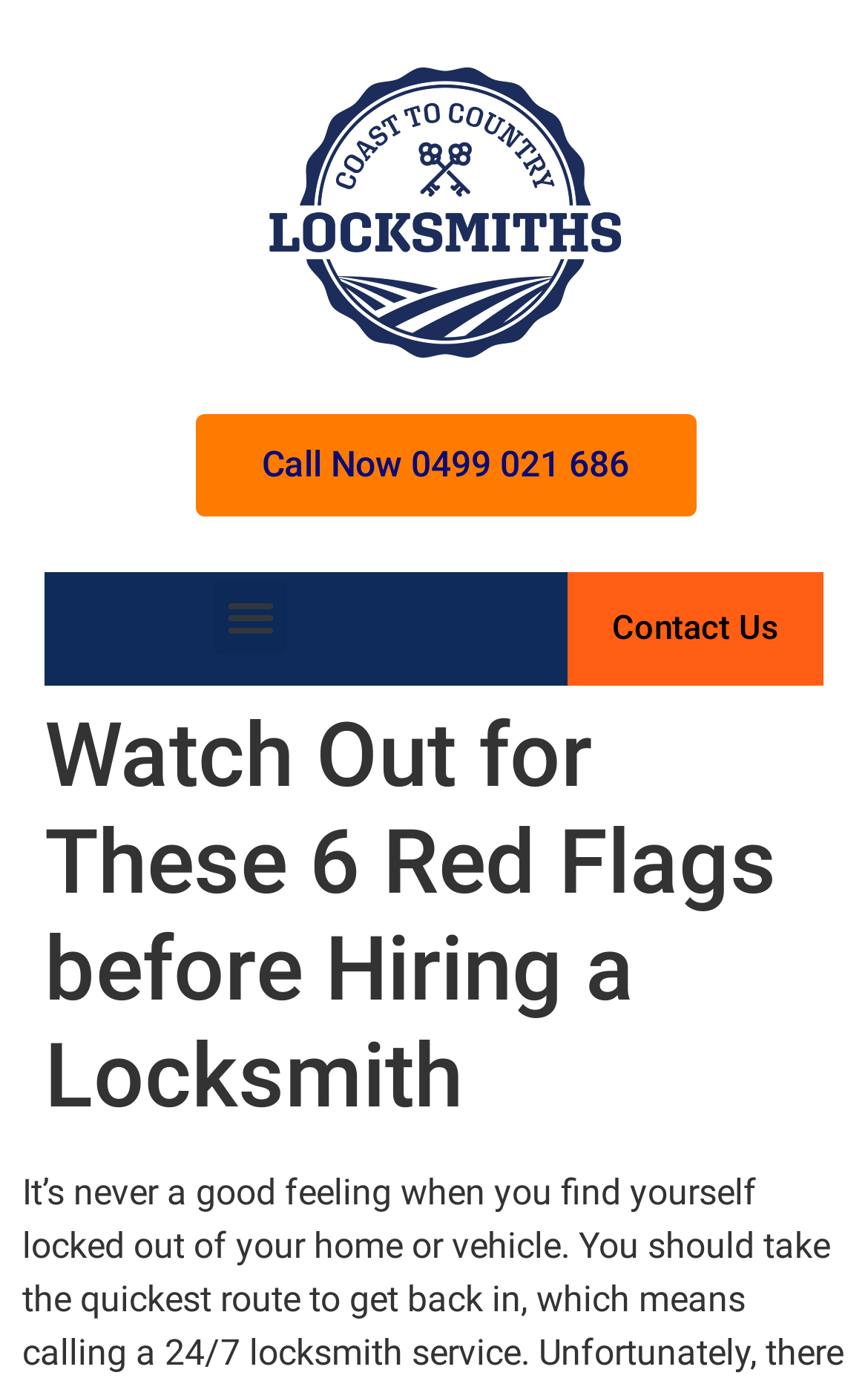Give a succinct answer to this question in a single word or phrase: 
How many links are in the top navigation menu?

2